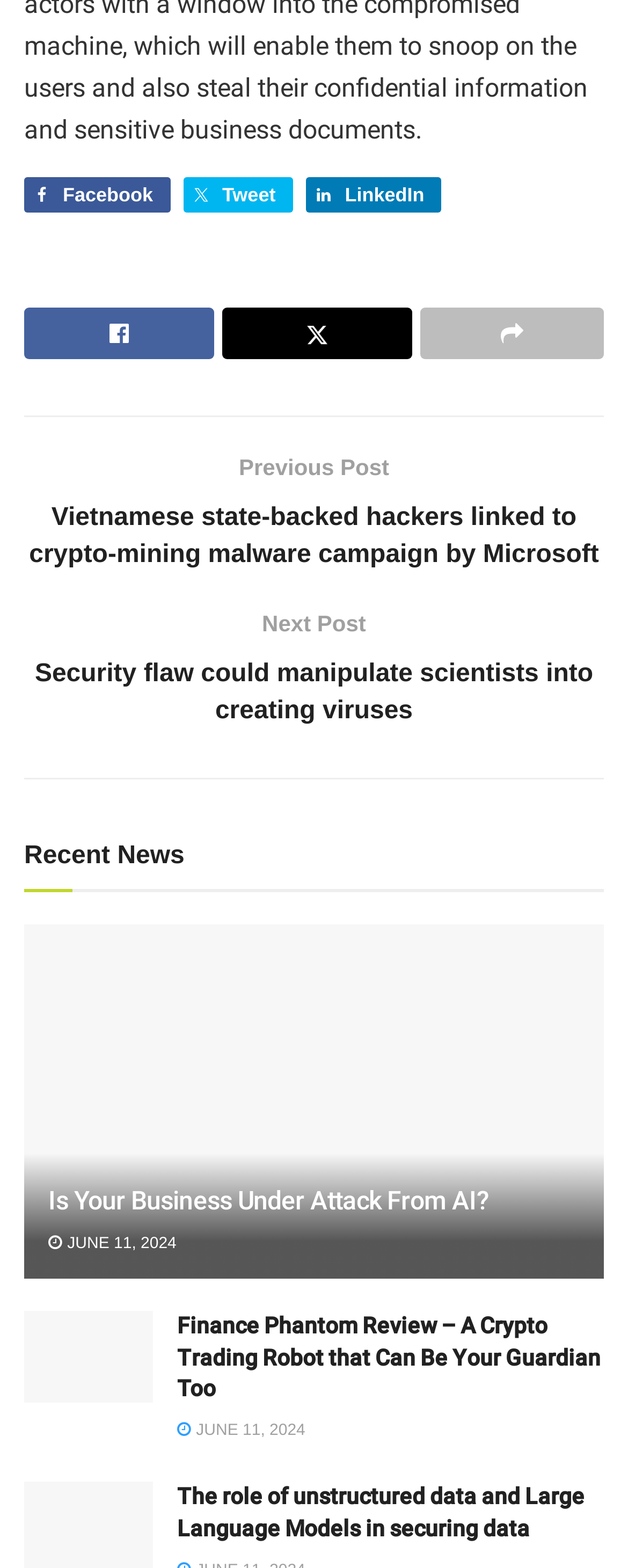Locate the bounding box of the user interface element based on this description: "Facebook".

[0.038, 0.113, 0.272, 0.135]